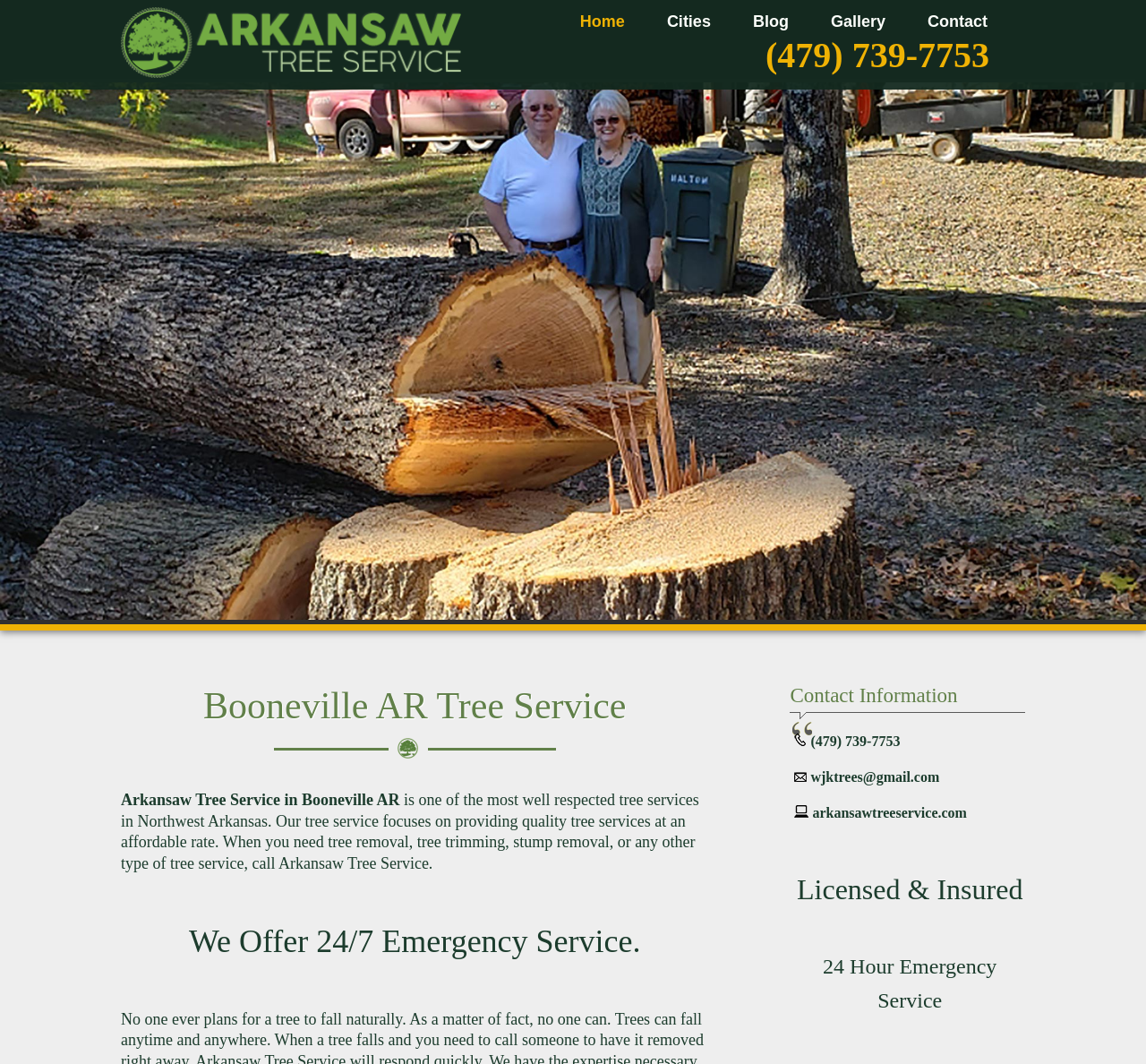Identify the bounding box coordinates of the clickable region necessary to fulfill the following instruction: "Go to the Home page". The bounding box coordinates should be four float numbers between 0 and 1, i.e., [left, top, right, bottom].

[0.506, 0.013, 0.545, 0.036]